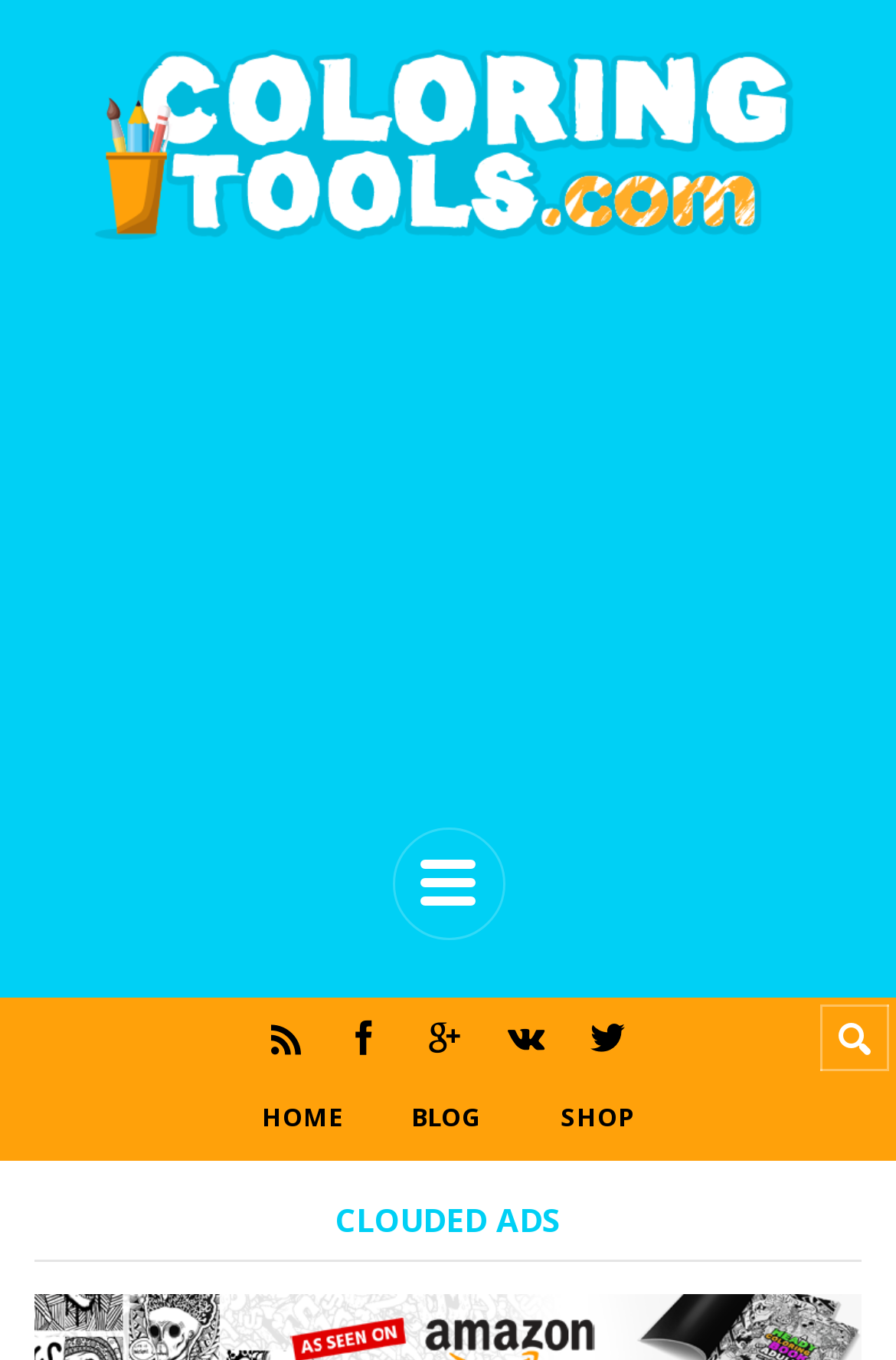Determine the bounding box coordinates of the clickable area required to perform the following instruction: "click on Truemag logo". The coordinates should be represented as four float numbers between 0 and 1: [left, top, right, bottom].

[0.09, 0.025, 0.91, 0.192]